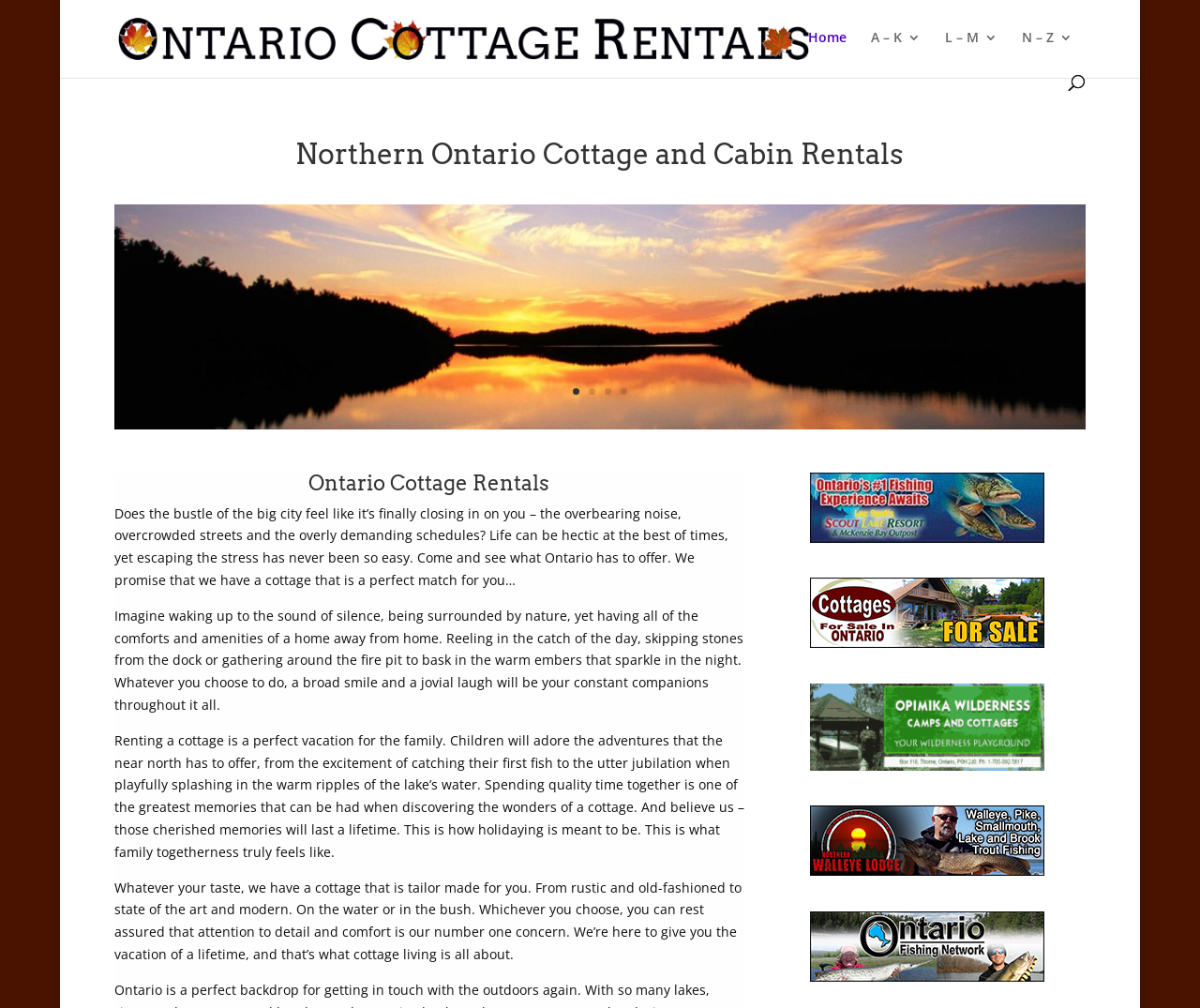What type of vacation is being promoted?
Observe the image and answer the question with a one-word or short phrase response.

Family vacation